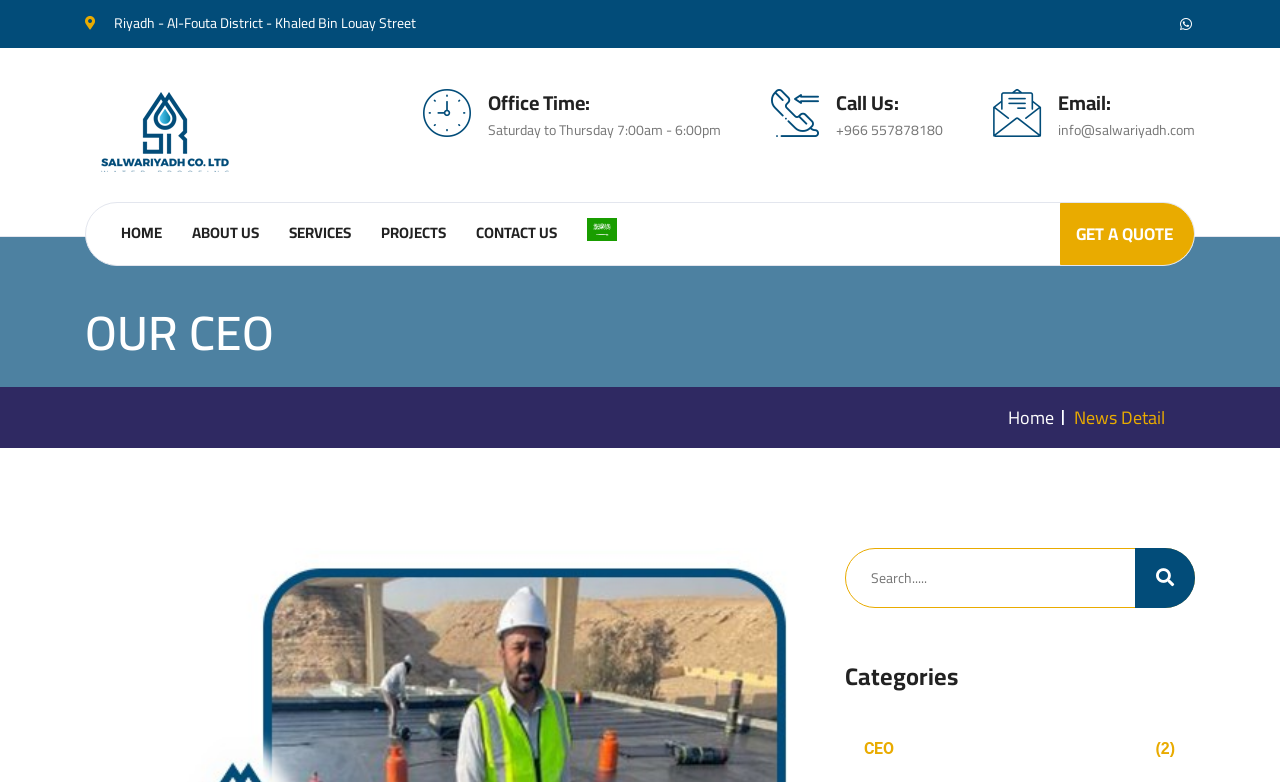Select the bounding box coordinates of the element I need to click to carry out the following instruction: "View office time".

[0.381, 0.107, 0.461, 0.155]